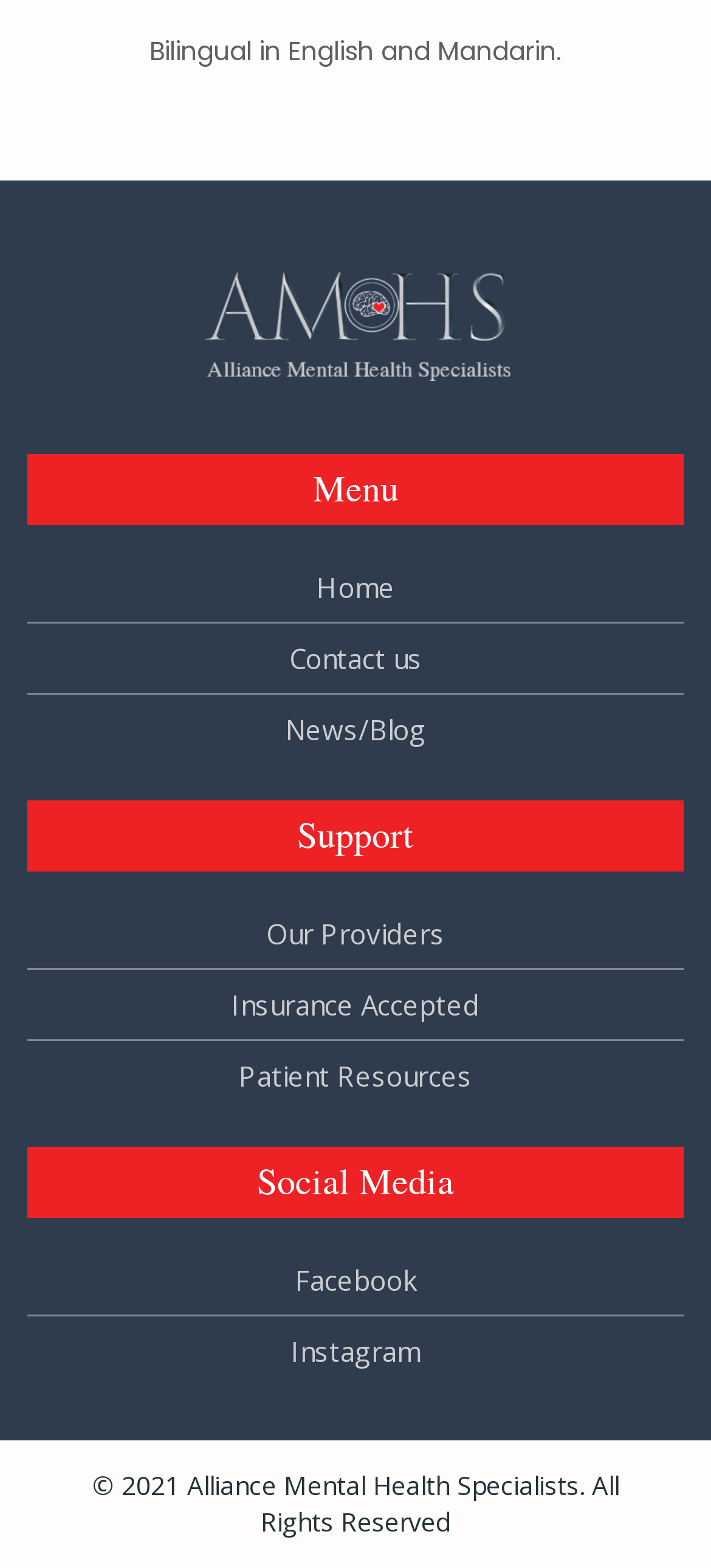What social media platforms does the organization have?
Can you offer a detailed and complete answer to this question?

The links under the 'Social Media' heading at the bottom of the webpage point to Facebook and Instagram, indicating that the organization has a presence on these two social media platforms.